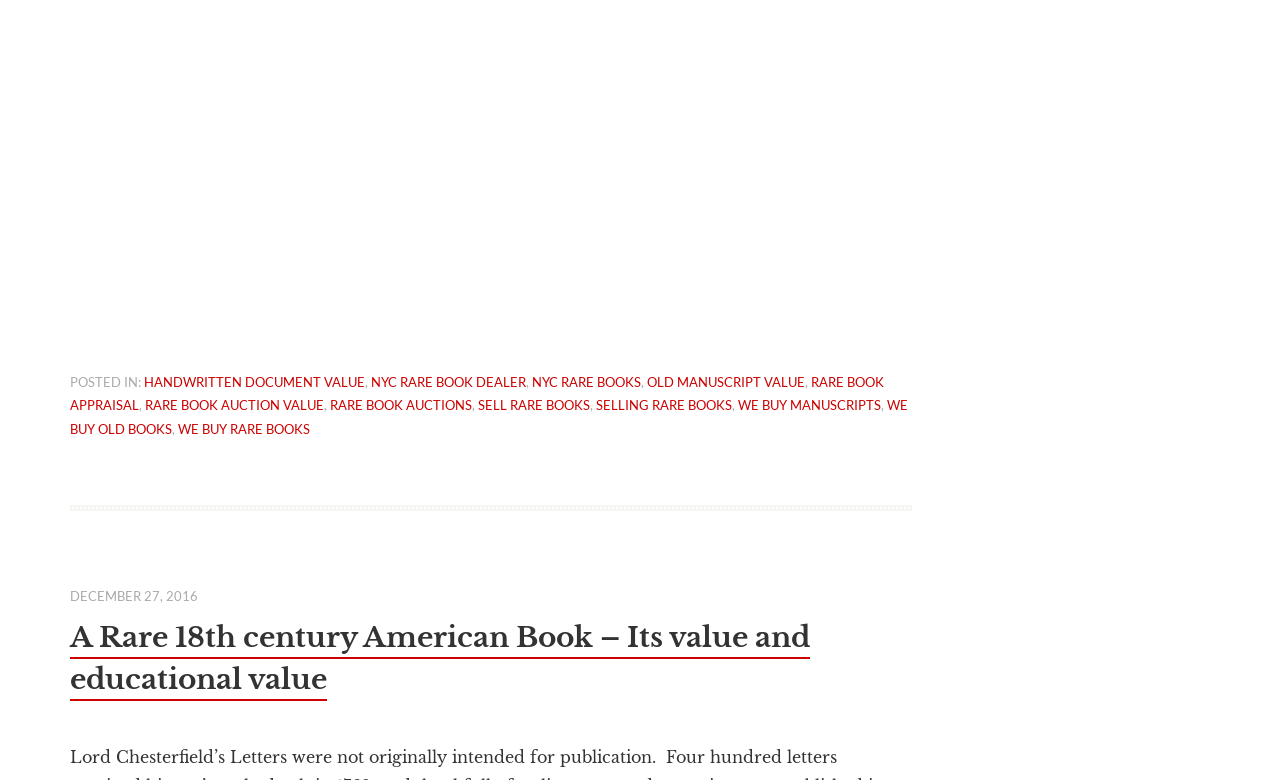Provide a short, one-word or phrase answer to the question below:
What type of service is offered by the NYC Rare Book Dealer?

Rare book appraisal and selling